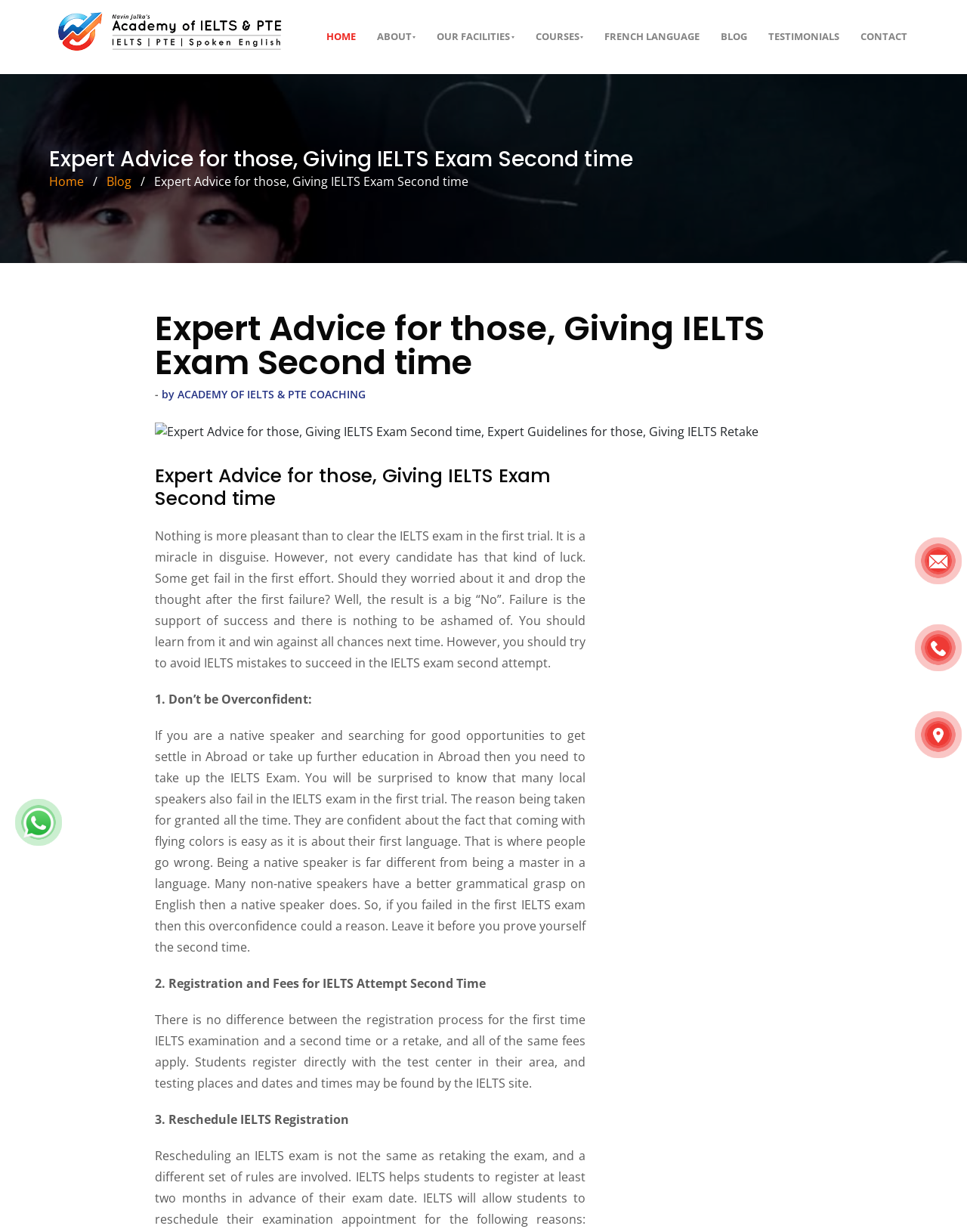Provide the bounding box coordinates of the HTML element this sentence describes: "Send Message".

None